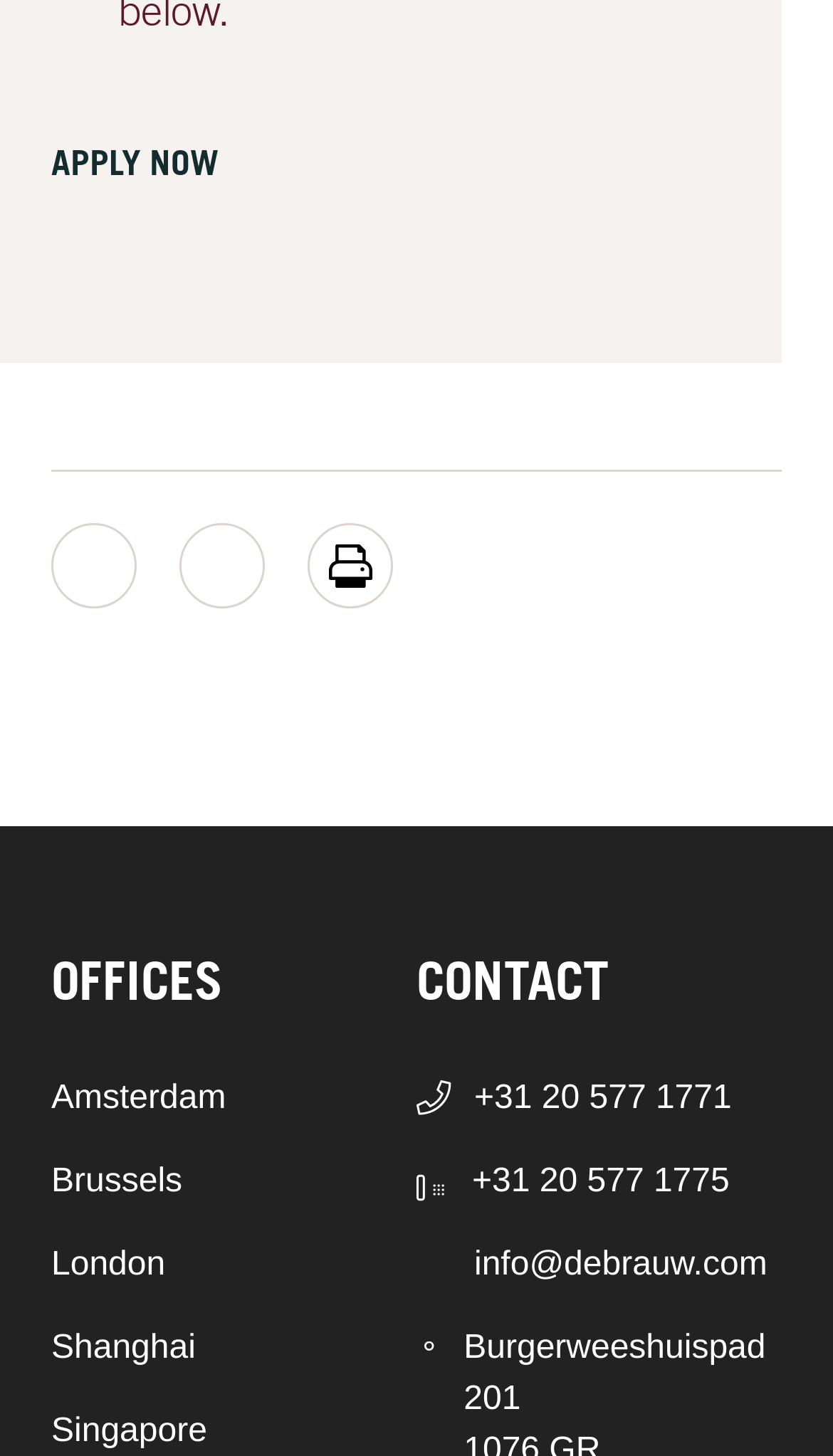What type of contact information is provided?
Answer with a single word or short phrase according to what you see in the image.

Phone and email